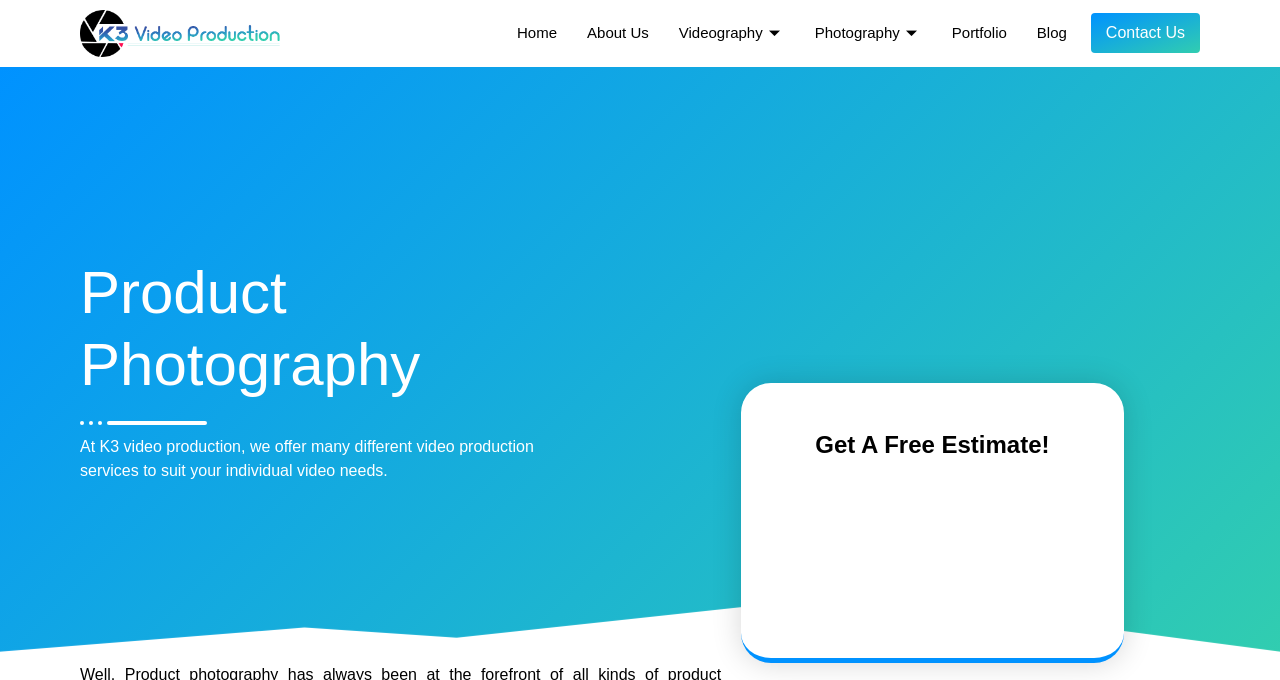Please locate the bounding box coordinates of the element's region that needs to be clicked to follow the instruction: "Get a free estimate". The bounding box coordinates should be provided as four float numbers between 0 and 1, i.e., [left, top, right, bottom].

[0.61, 0.633, 0.847, 0.675]